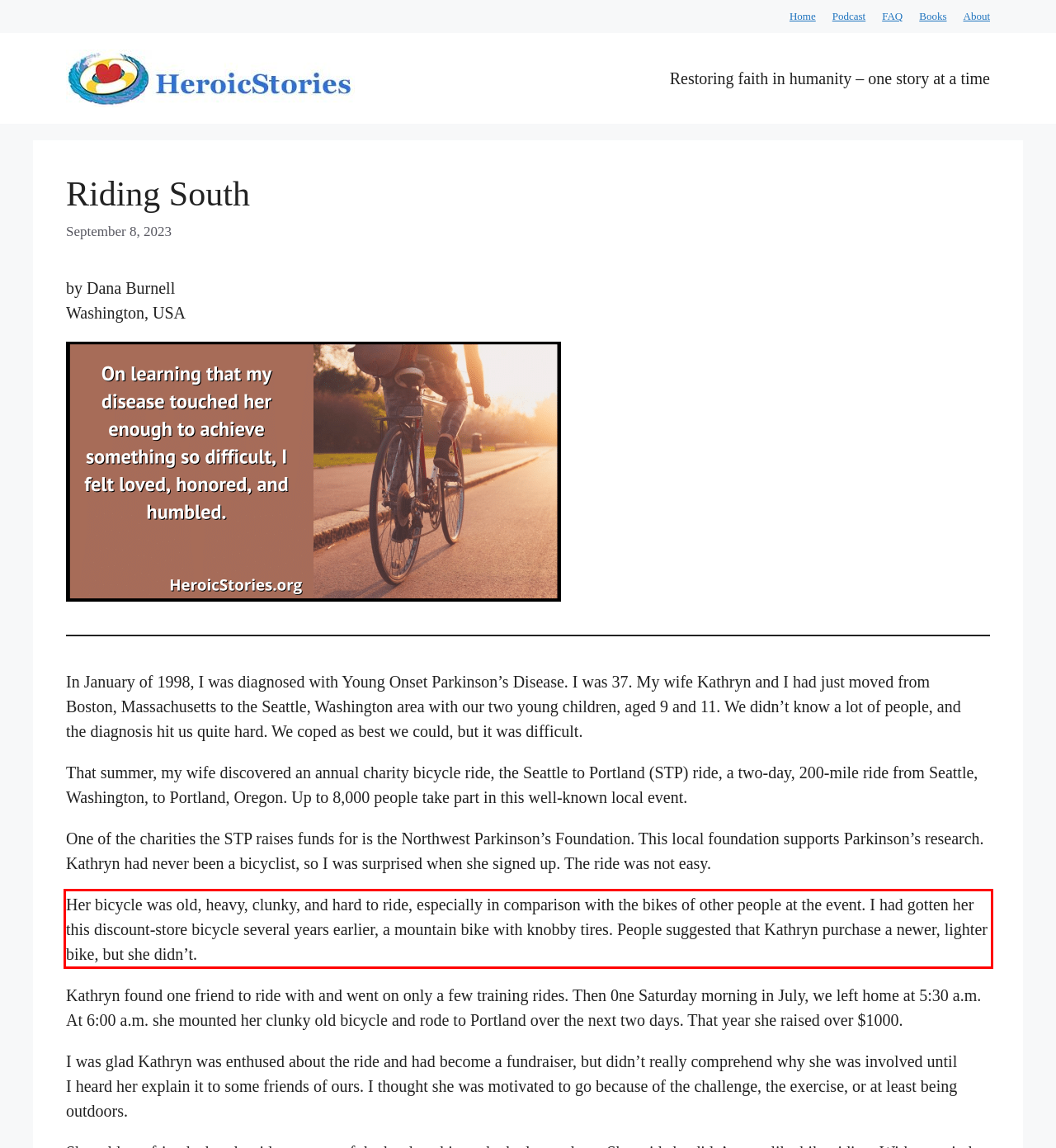From the given screenshot of a webpage, identify the red bounding box and extract the text content within it.

Her bicycle was old, heavy, clunky, and hard to ride, especially in comparison with the bikes of other people at the event. I had gotten her this discount-store bicycle several years earlier, a mountain bike with knobby tires. People suggested that Kathryn purchase a newer, lighter bike, but she didn’t.